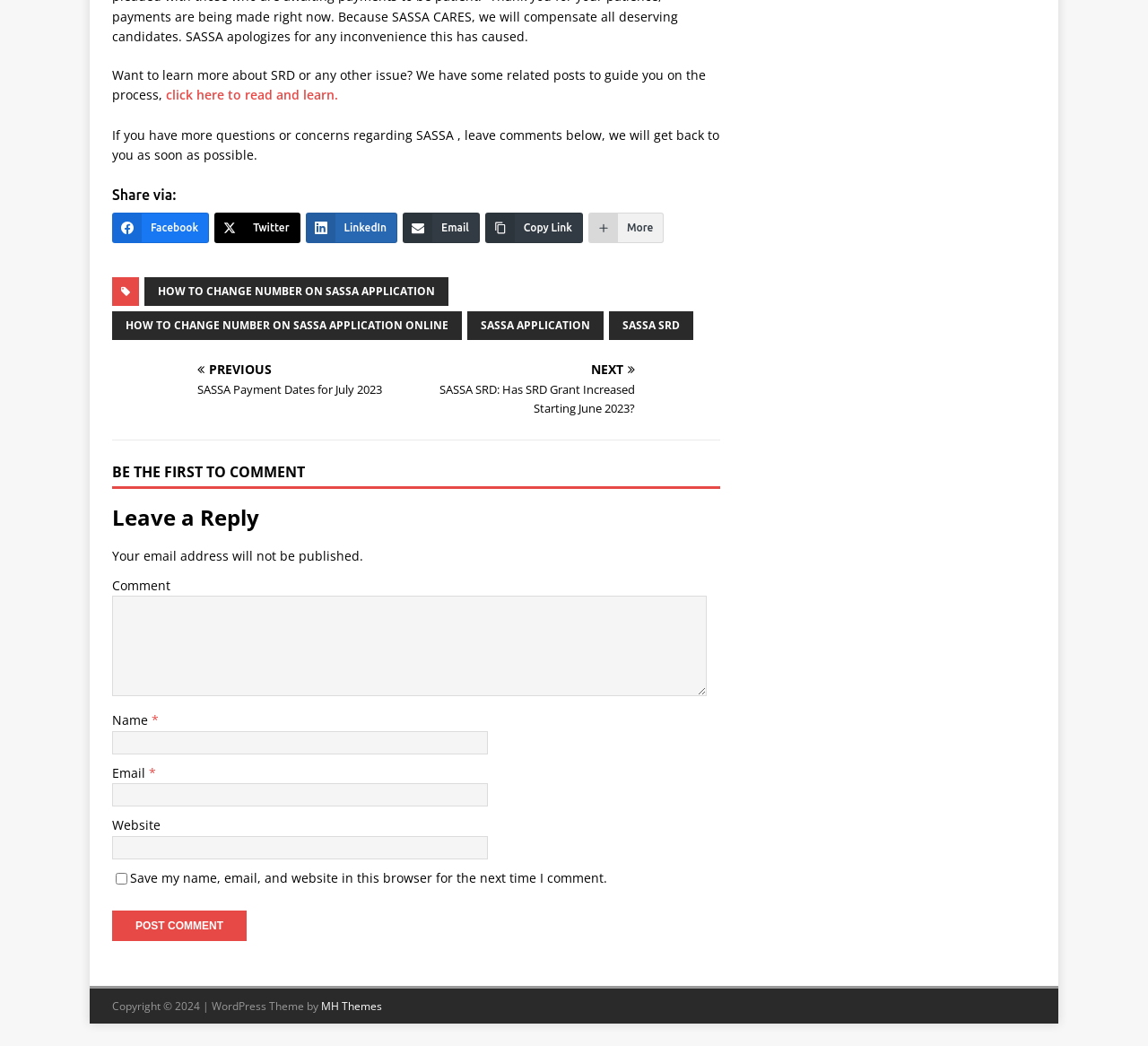Please answer the following question using a single word or phrase: 
What social media platforms are available for sharing?

Facebook, Twitter, LinkedIn, Email, Copy Link, More